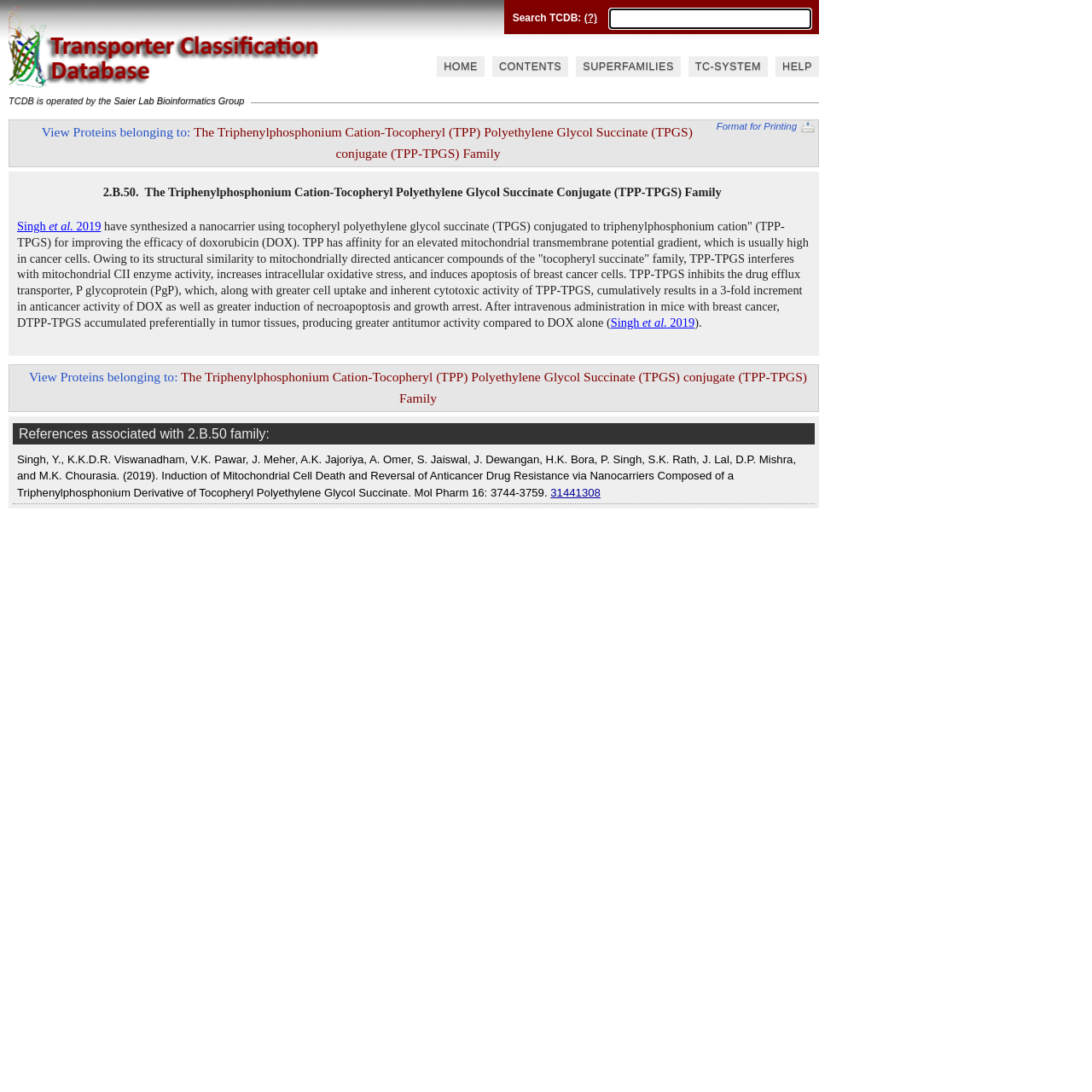Look at the image and give a detailed response to the following question: How many links are there in the top navigation bar?

I found the answer by counting the links in the top navigation bar, which are 'HOME', 'CONTENTS', 'SUPERFAMILIES', 'TC-SYSTEM', and 'HELP'.